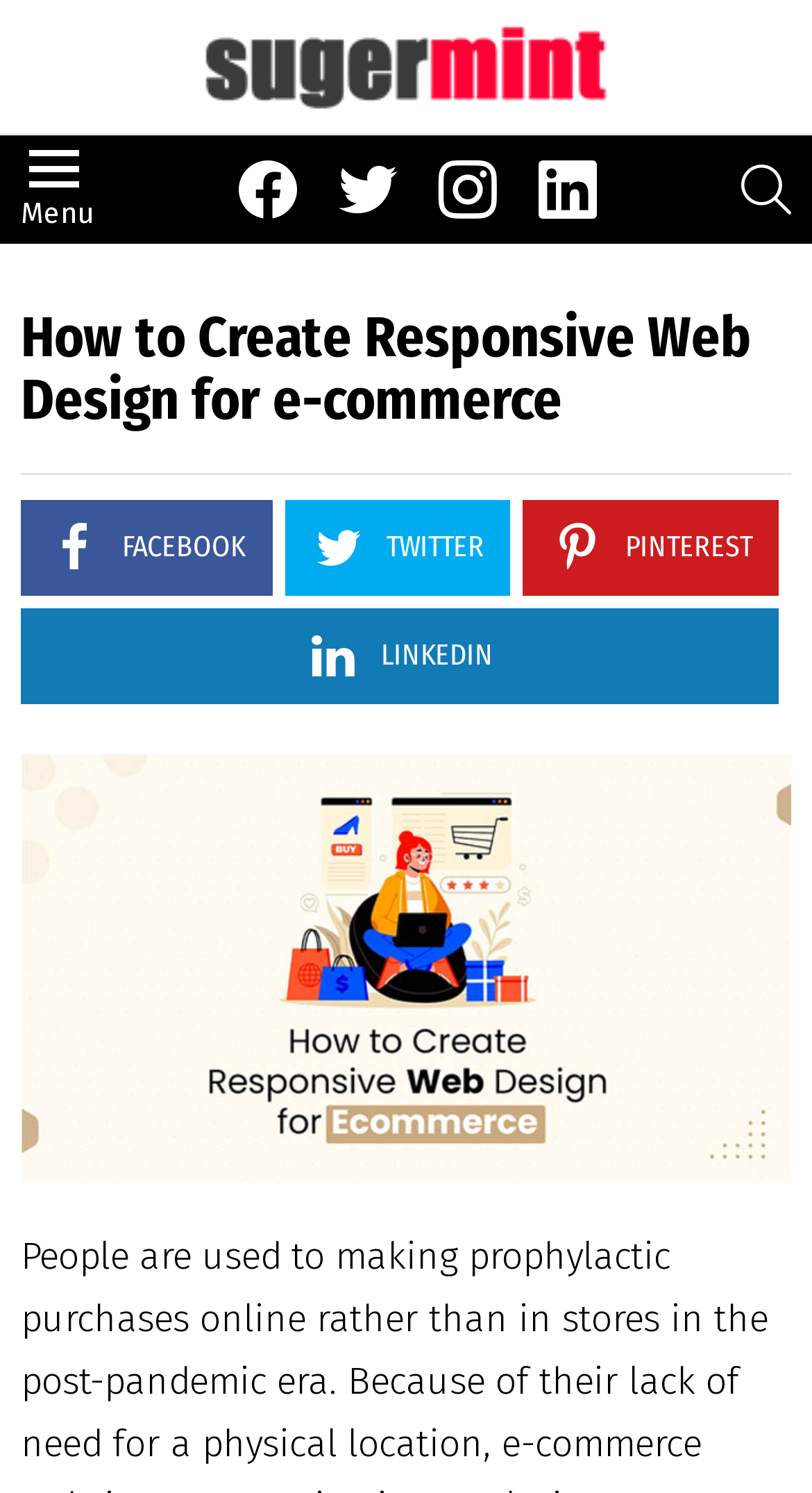Identify the bounding box coordinates for the UI element described as follows: instagram. Use the format (top-left x, top-left y, bottom-right x, bottom-right y) and ensure all values are floating point numbers between 0 and 1.

[0.514, 0.093, 0.637, 0.16]